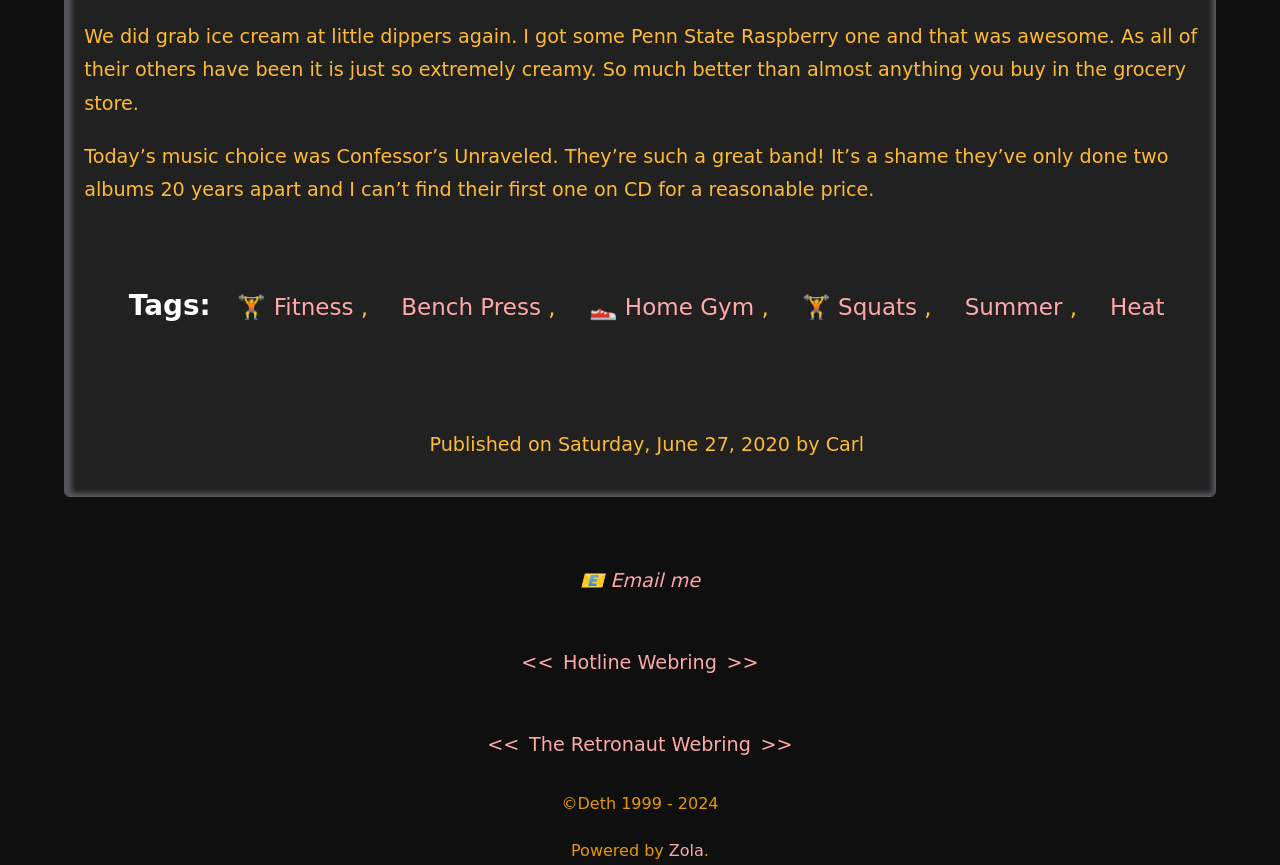Show the bounding box coordinates of the region that should be clicked to follow the instruction: "Check the post's tags."

[0.083, 0.277, 0.928, 0.431]